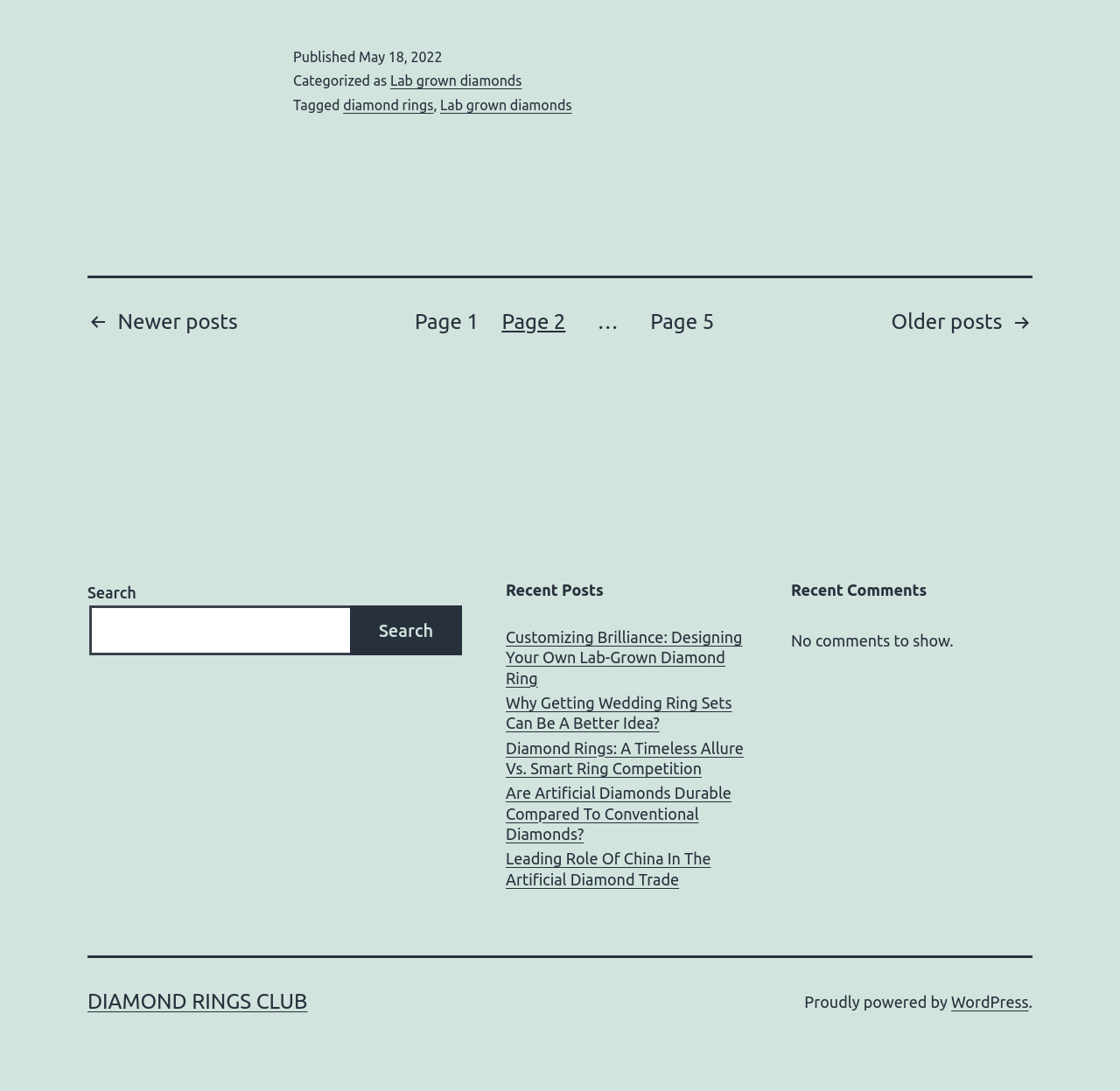Locate the bounding box coordinates of the element to click to perform the following action: 'Visit the Diamond Rings Club'. The coordinates should be given as four float values between 0 and 1, in the form of [left, top, right, bottom].

[0.078, 0.907, 0.275, 0.928]